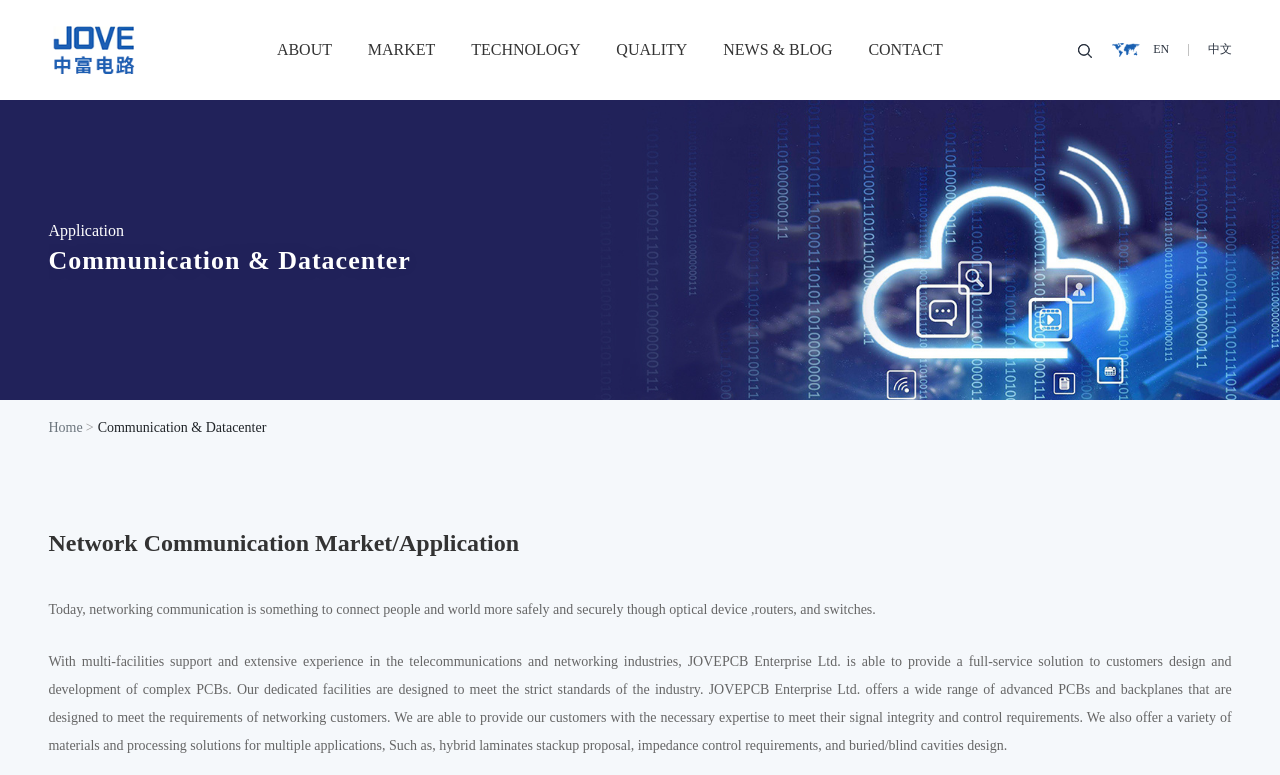Given the description of the UI element: "Contact Contact", predict the bounding box coordinates in the form of [left, top, right, bottom], with each value being a float between 0 and 1.

[0.664, 0.0, 0.75, 0.129]